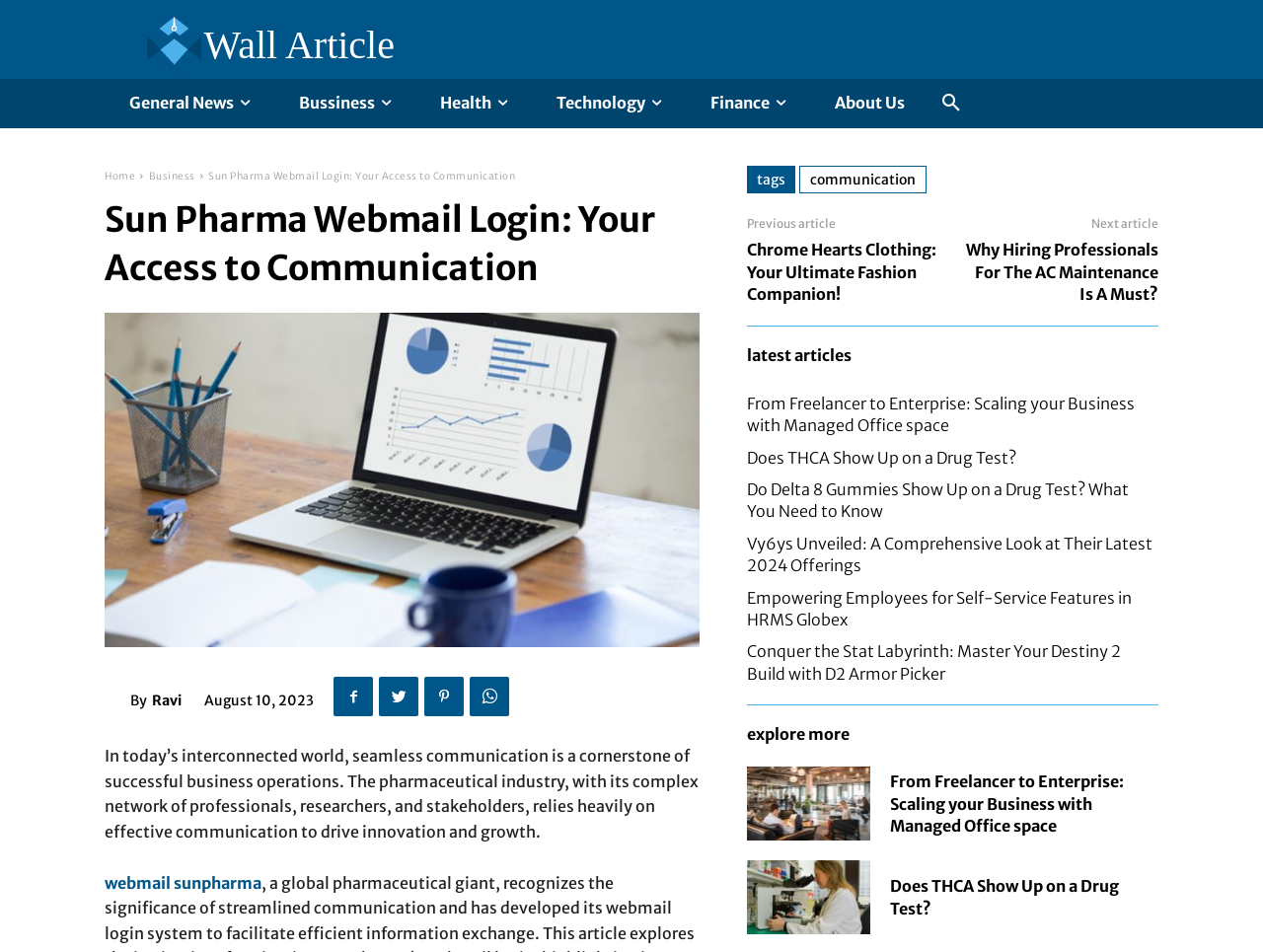Can you find the bounding box coordinates for the element to click on to achieve the instruction: "Explore more articles"?

[0.591, 0.762, 0.673, 0.782]